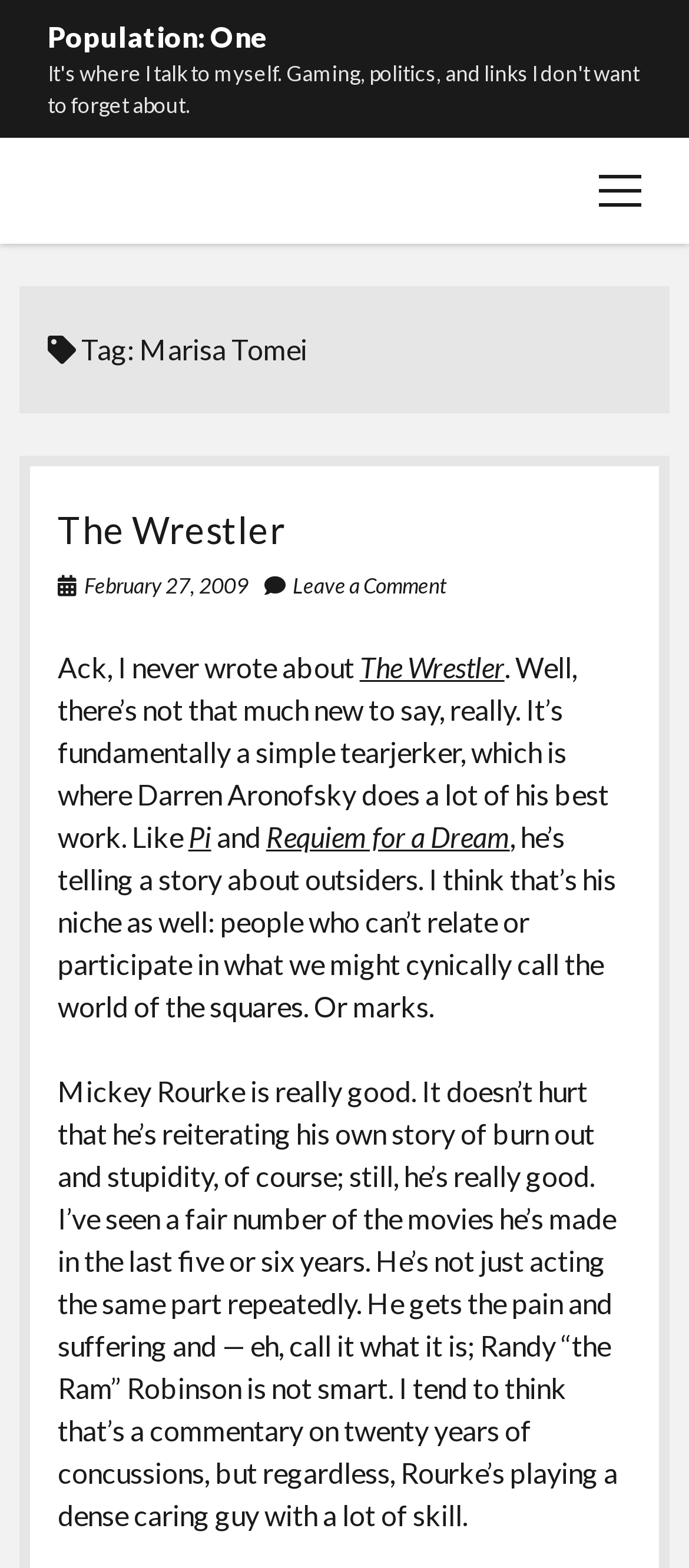Can you determine the bounding box coordinates of the area that needs to be clicked to fulfill the following instruction: "Leave a comment"?

[0.424, 0.365, 0.648, 0.382]